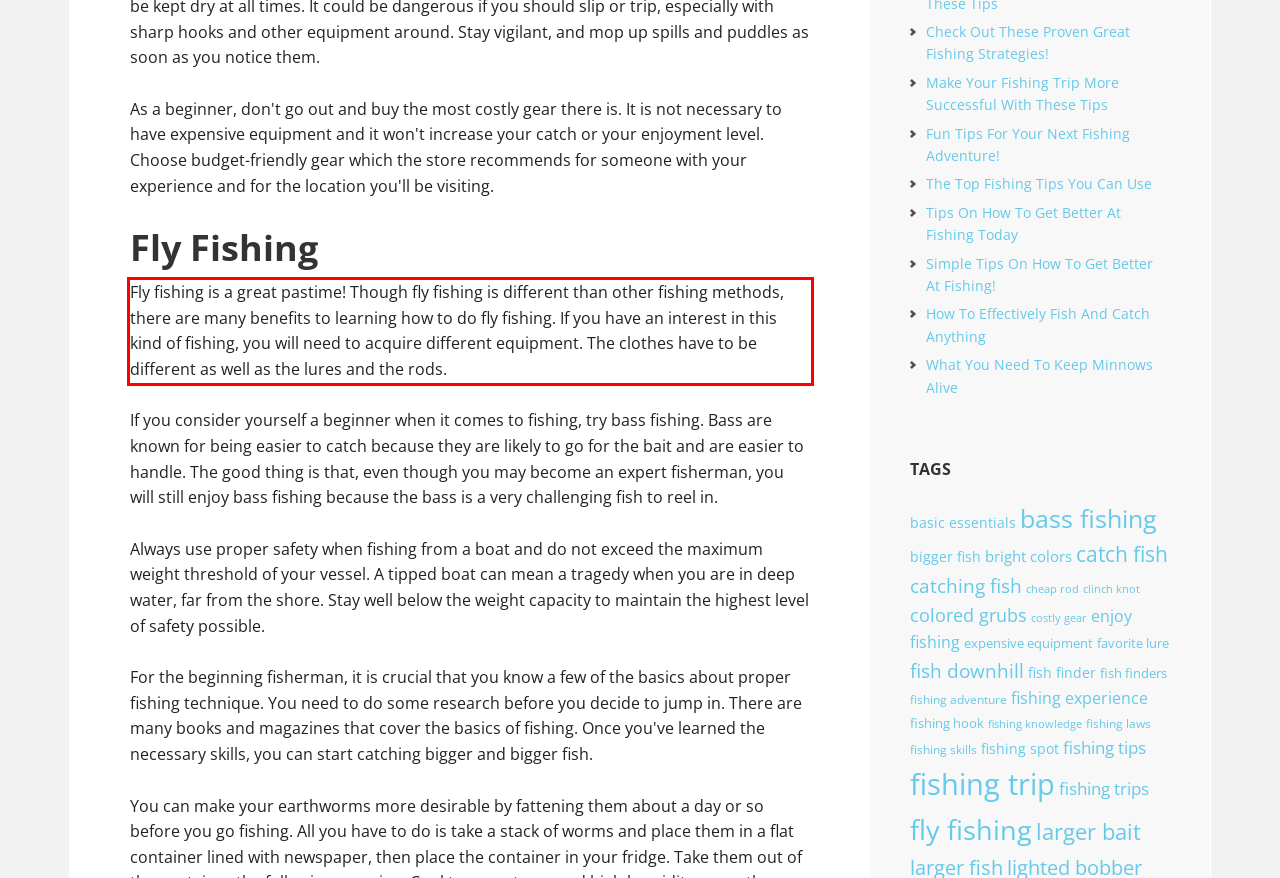Please analyze the provided webpage screenshot and perform OCR to extract the text content from the red rectangle bounding box.

Fly fishing is a great pastime! Though fly fishing is different than other fishing methods, there are many benefits to learning how to do fly fishing. If you have an interest in this kind of fishing, you will need to acquire different equipment. The clothes have to be different as well as the lures and the rods.